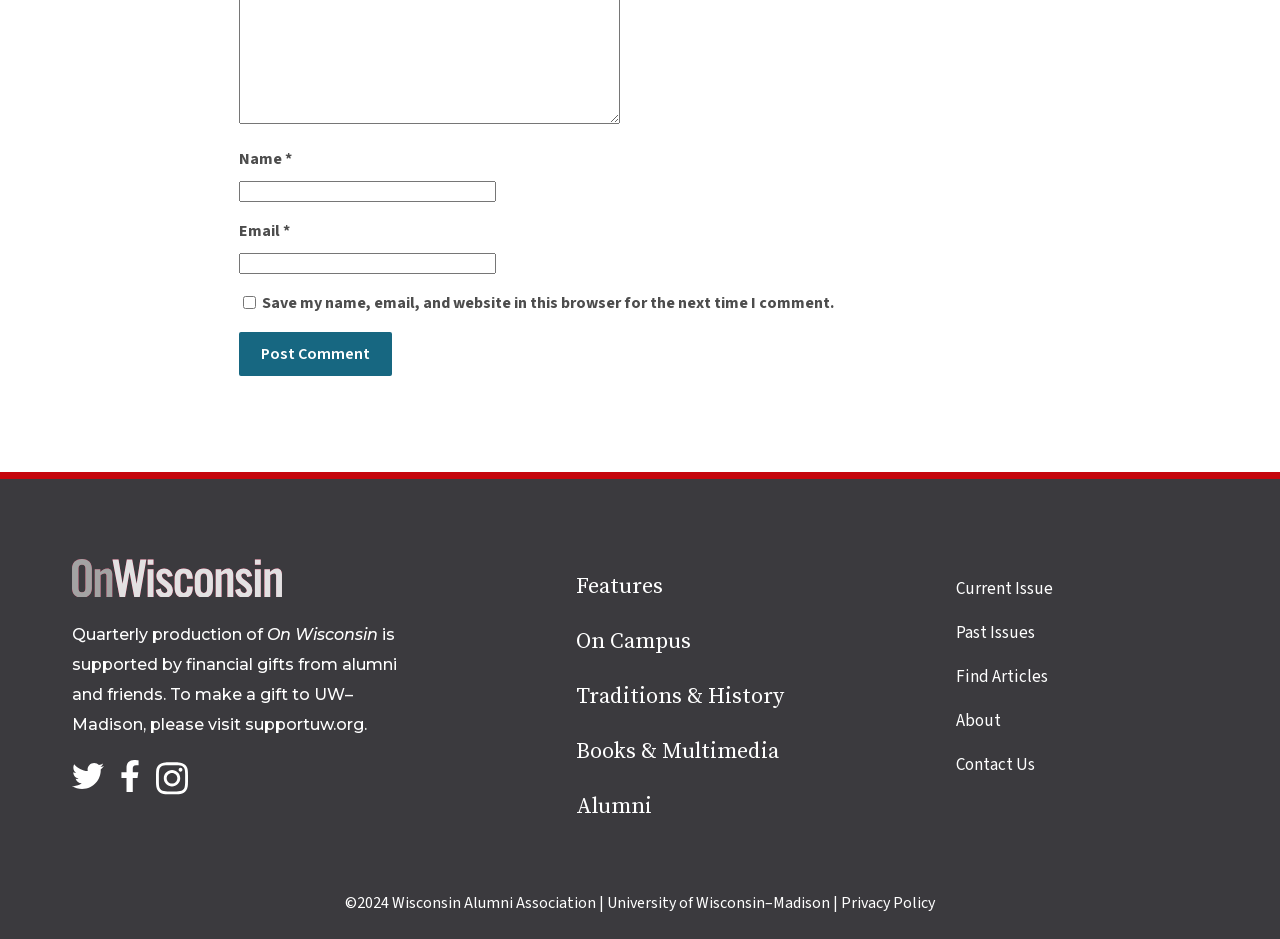Bounding box coordinates should be provided in the format (top-left x, top-left y, bottom-right x, bottom-right y) with all values between 0 and 1. Identify the bounding box for this UI element: Facebook

[0.094, 0.81, 0.109, 0.844]